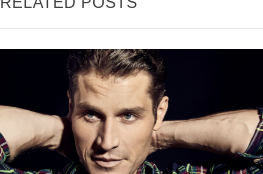Give a one-word or phrase response to the following question: What is the dominant color of the background?

Dark